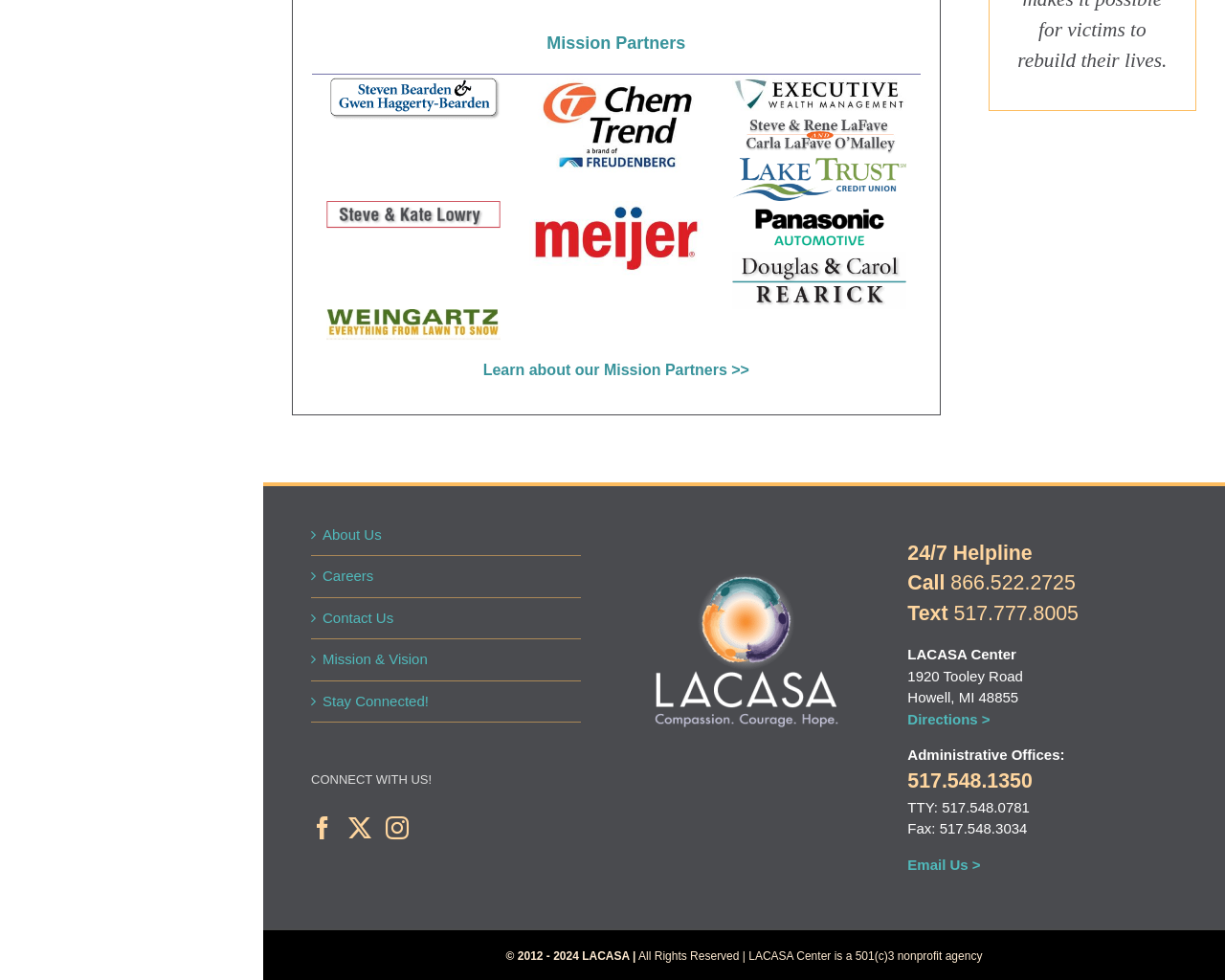Locate the bounding box coordinates of the clickable element to fulfill the following instruction: "Click on the 'Directions >' link". Provide the coordinates as four float numbers between 0 and 1 in the format [left, top, right, bottom].

[0.741, 0.726, 0.808, 0.742]